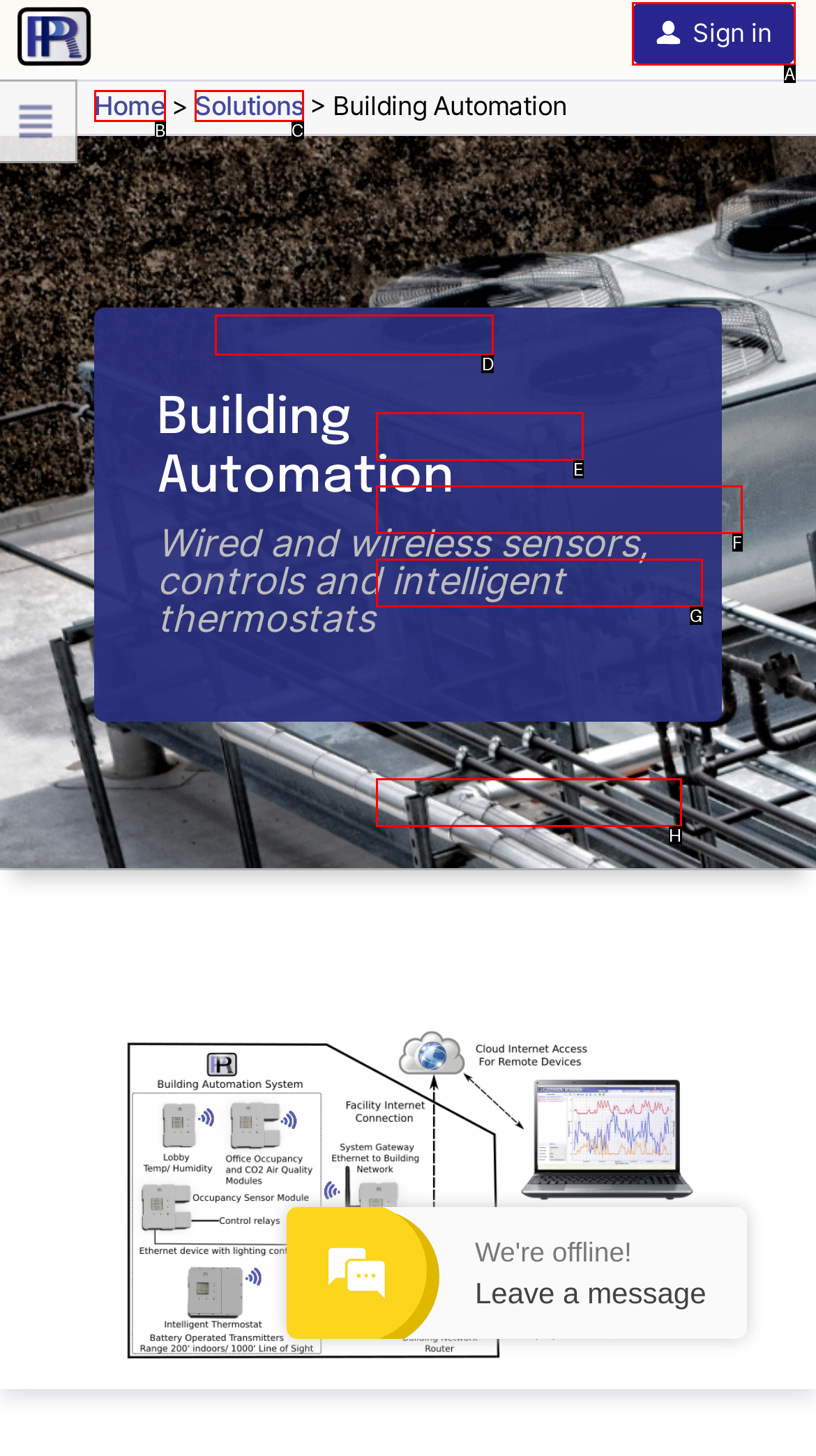Determine which letter corresponds to the UI element to click for this task: View all products
Respond with the letter from the available options.

D